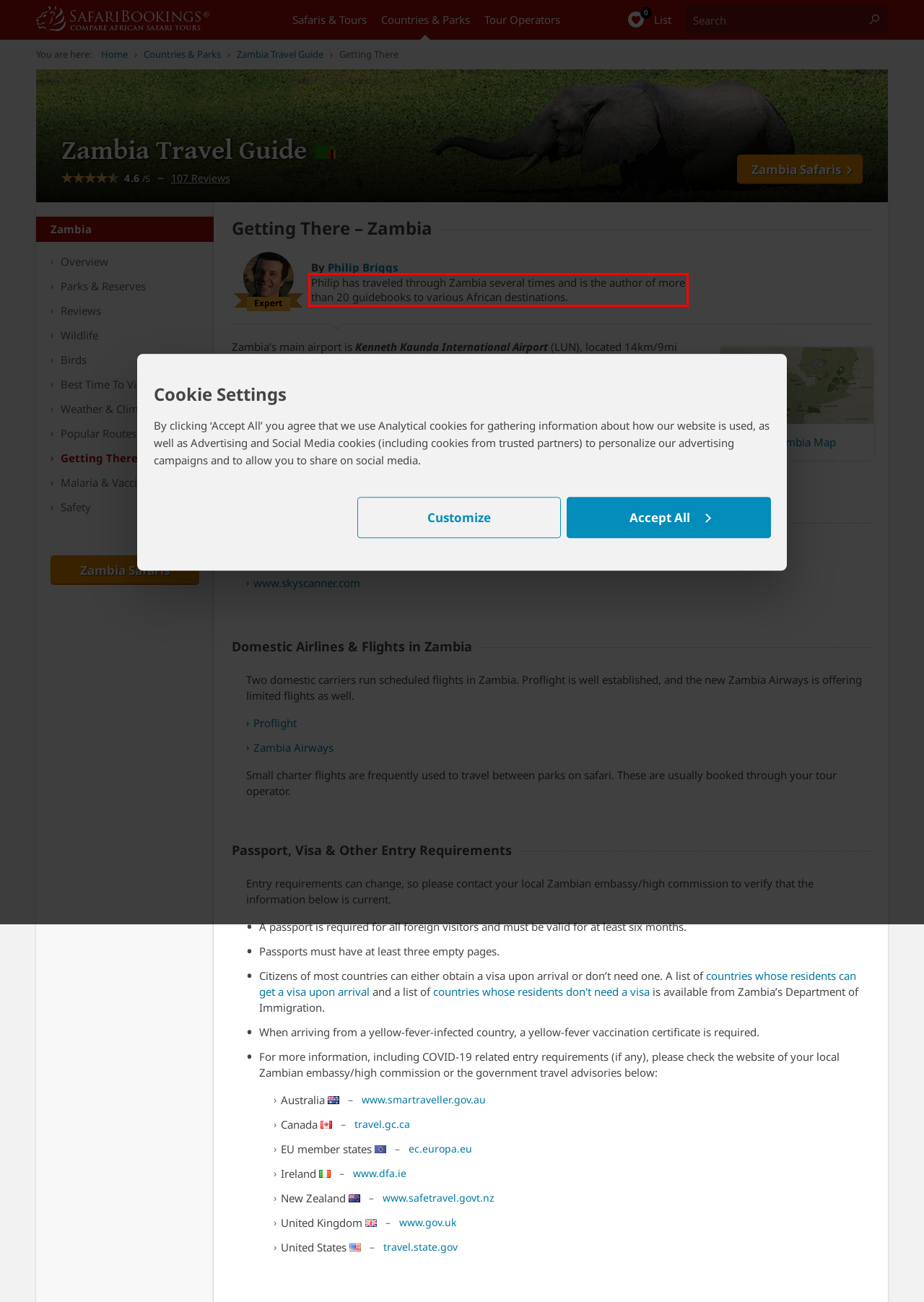Examine the webpage screenshot and use OCR to recognize and output the text within the red bounding box.

Philip has traveled through Zambia several times and is the author of more than 20 guidebooks to various African destinations.